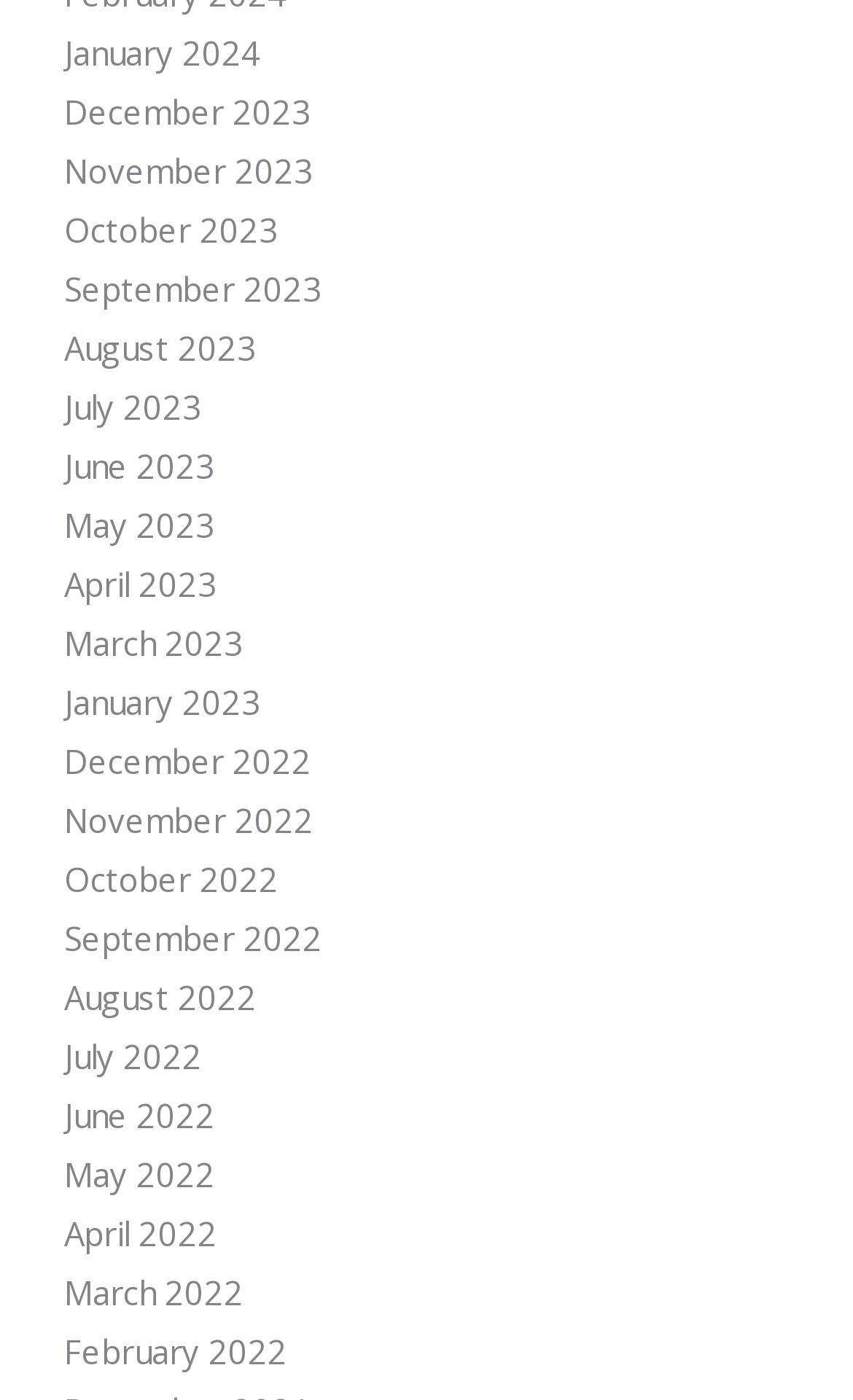How many links are located in the top half of the webpage?
Give a single word or phrase as your answer by examining the image.

12